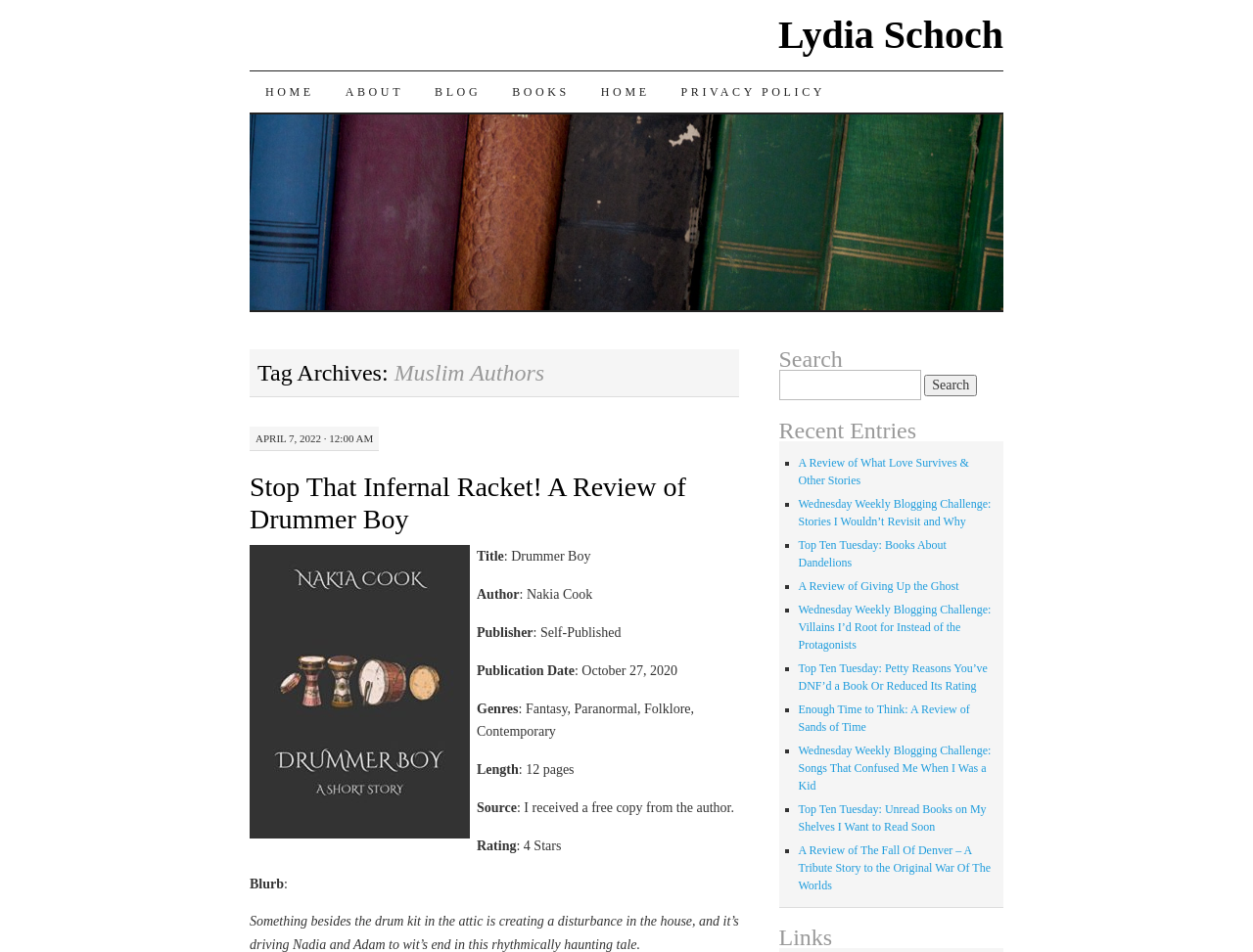Identify and generate the primary title of the webpage.

Tag Archives: Muslim Authors